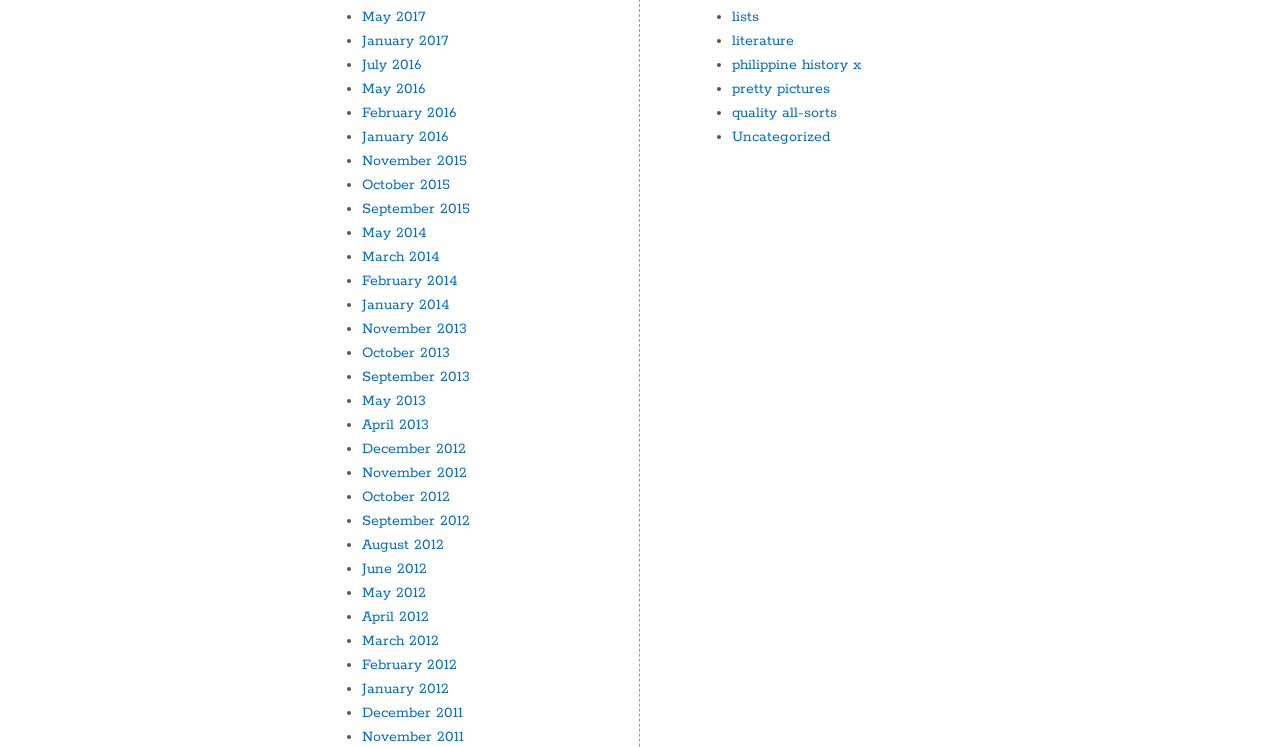Give the bounding box coordinates for the element described as: "literature".

[0.572, 0.043, 0.62, 0.067]